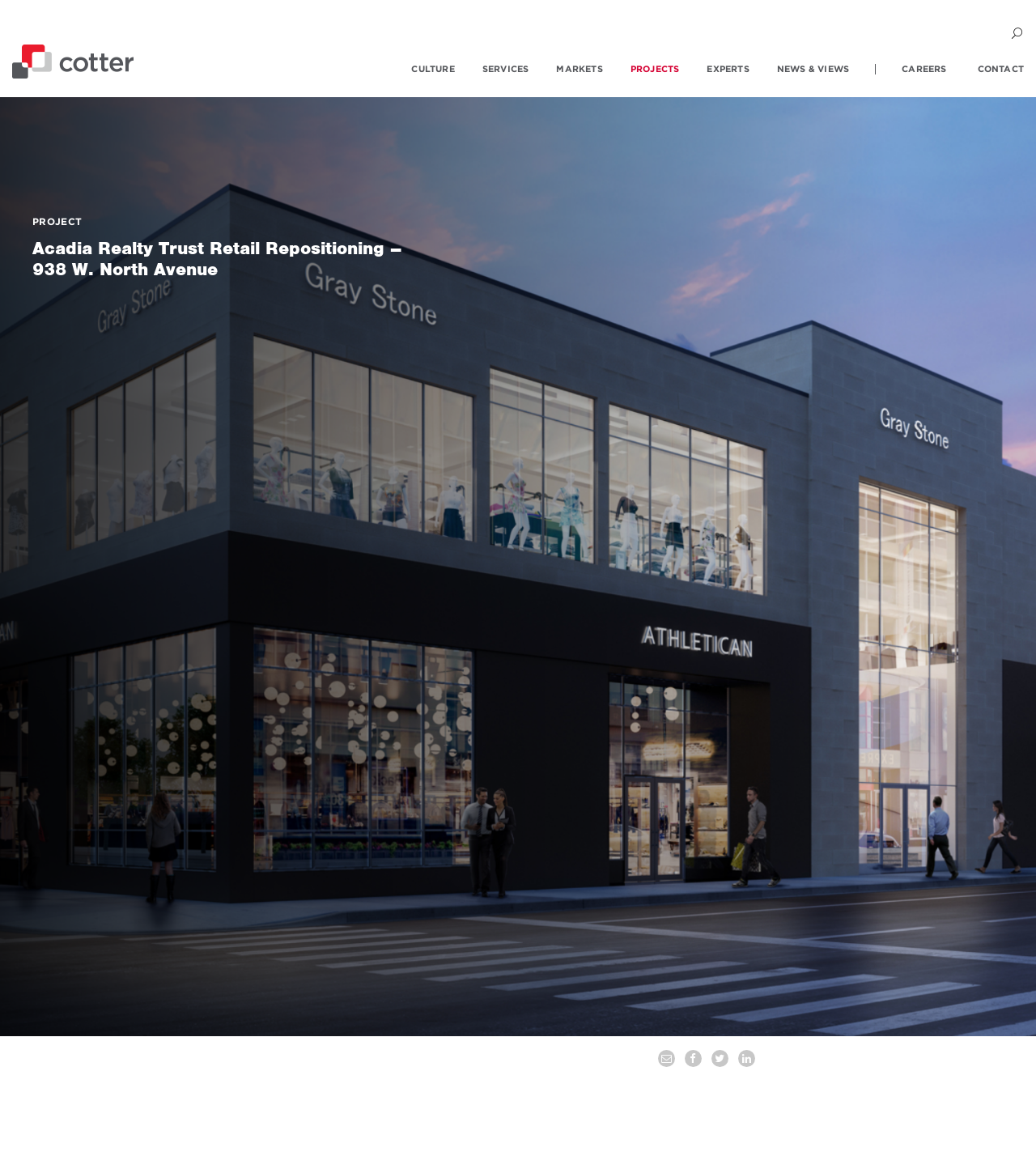Locate the bounding box coordinates of the clickable part needed for the task: "click Cotter logo".

[0.012, 0.039, 0.129, 0.071]